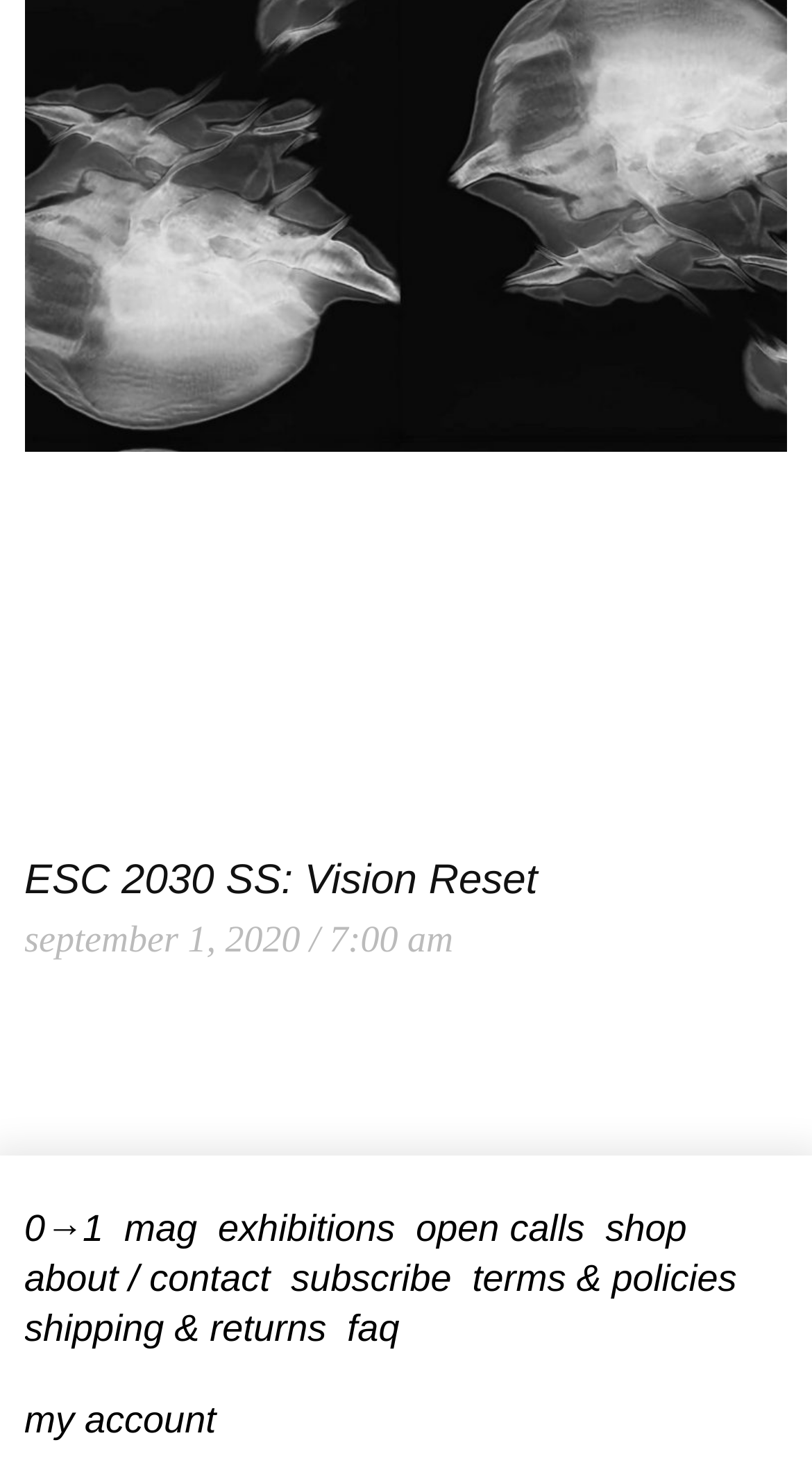Identify the coordinates of the bounding box for the element that must be clicked to accomplish the instruction: "go to vision reset".

[0.03, 0.583, 0.662, 0.614]